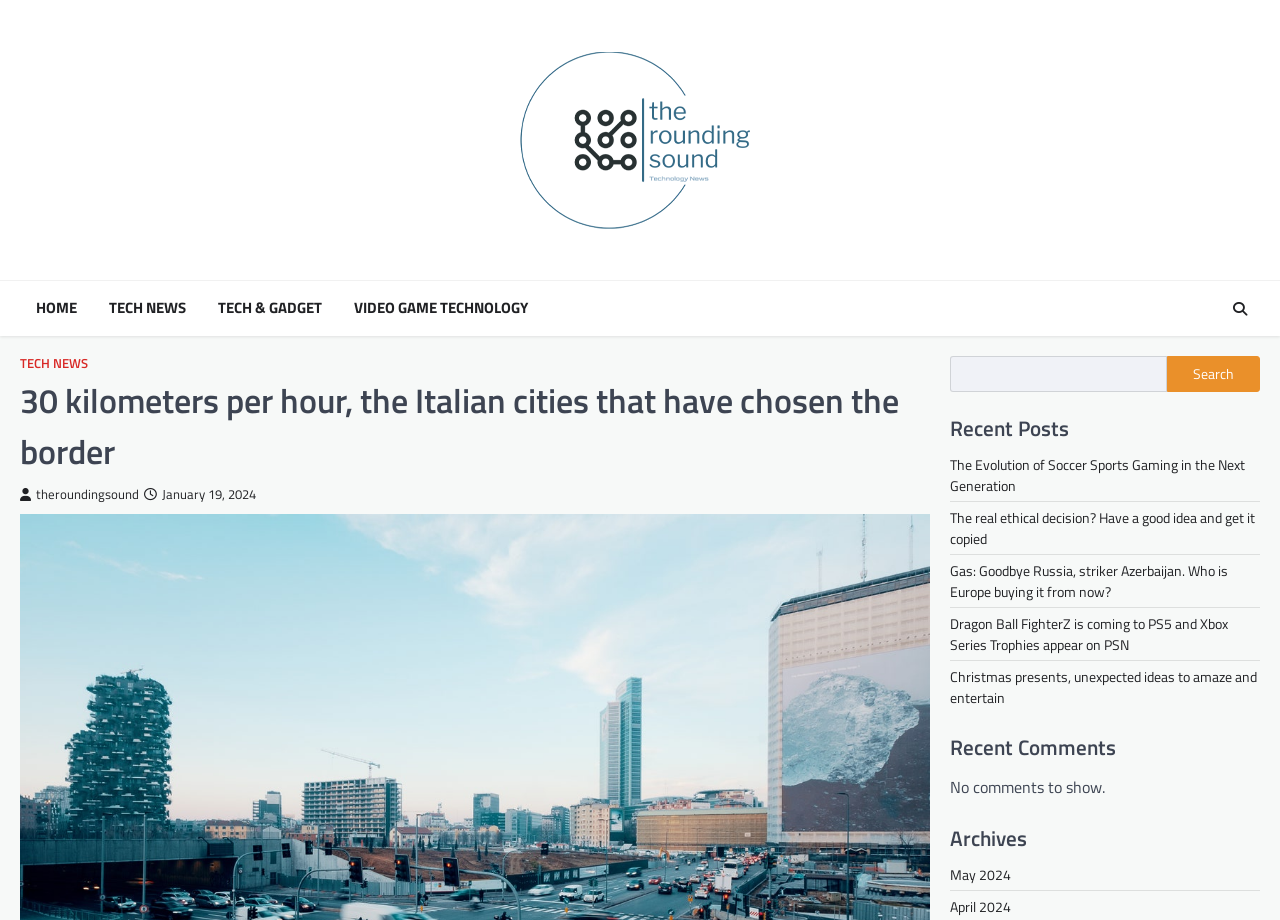Can you show the bounding box coordinates of the region to click on to complete the task described in the instruction: "read recent post about soccer sports gaming"?

[0.742, 0.494, 0.973, 0.539]